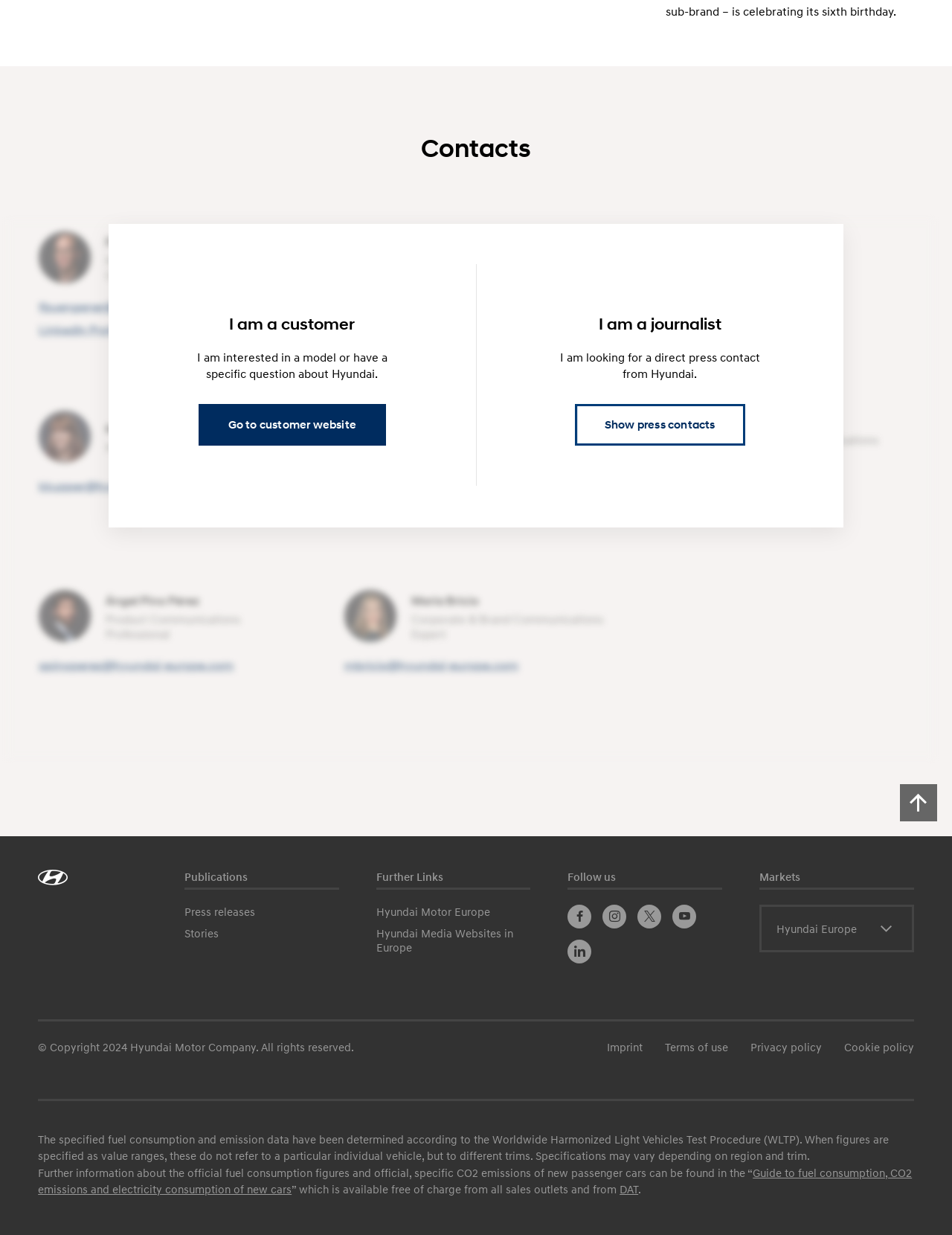How many links are available under 'Publications'?
Please respond to the question thoroughly and include all relevant details.

There are two links available under 'Publications', including 'Press releases' and 'Stories', as indicated by the link elements with IDs 202 and 203.